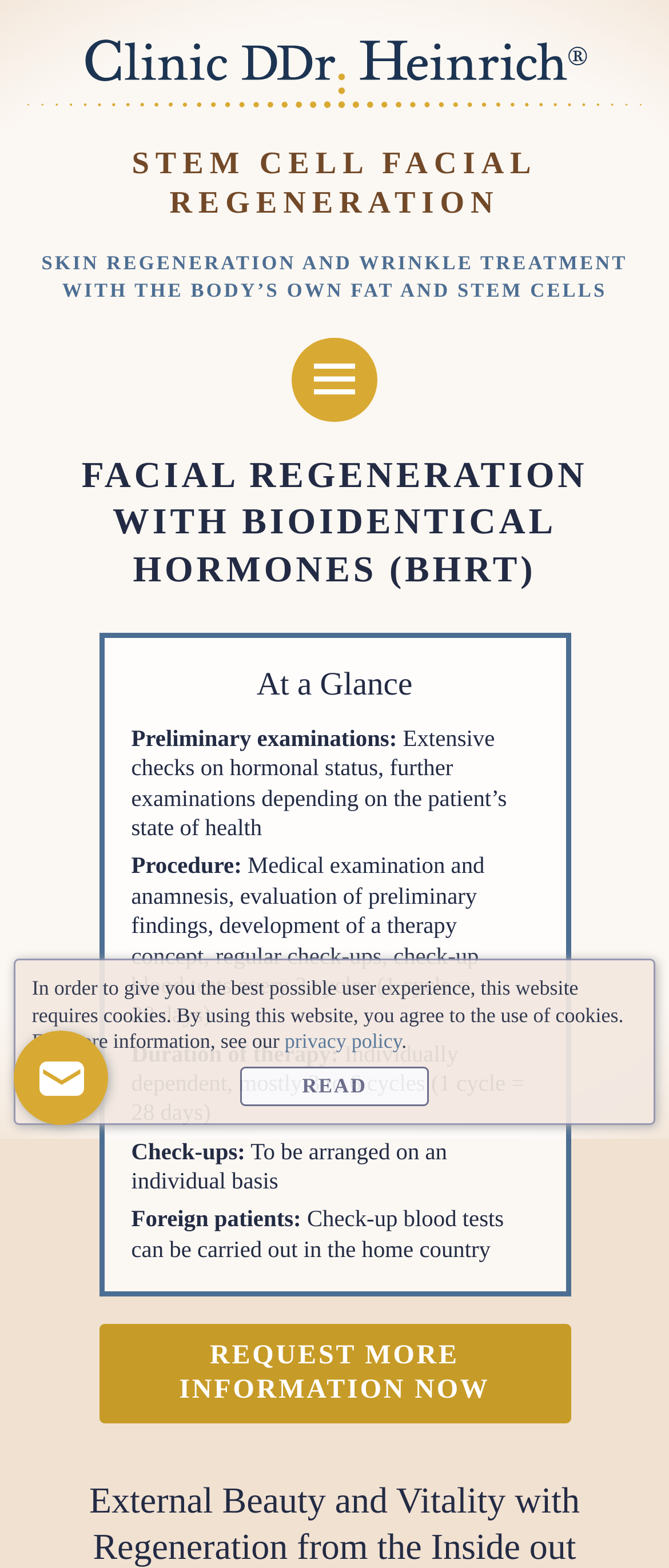Locate the bounding box of the UI element based on this description: "Main Menu". Provide four float numbers between 0 and 1 as [left, top, right, bottom].

[0.436, 0.215, 0.564, 0.269]